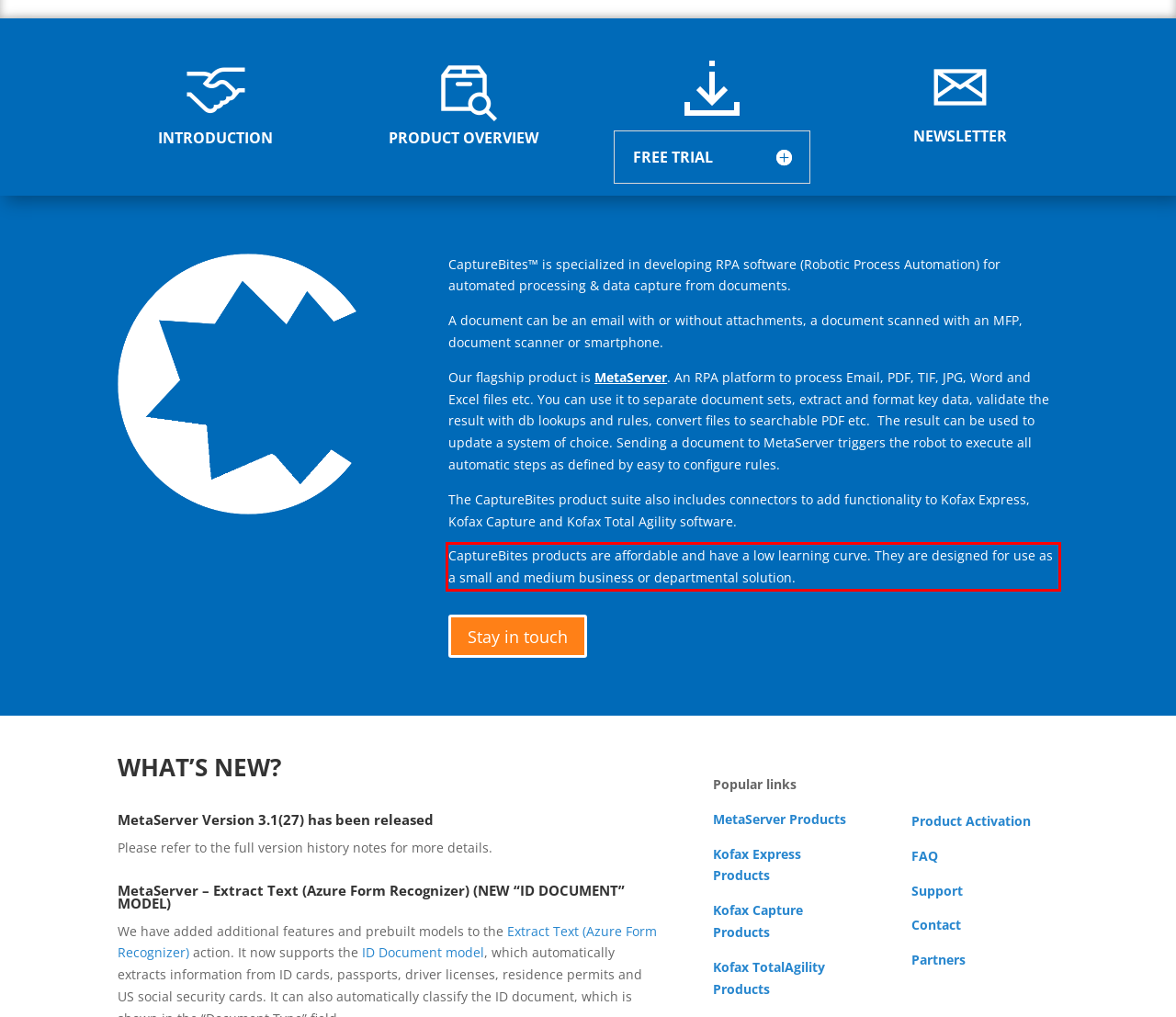Please perform OCR on the text within the red rectangle in the webpage screenshot and return the text content.

CaptureBites products are affordable and have a low learning curve. They are designed for use as a small and medium business or departmental solution.